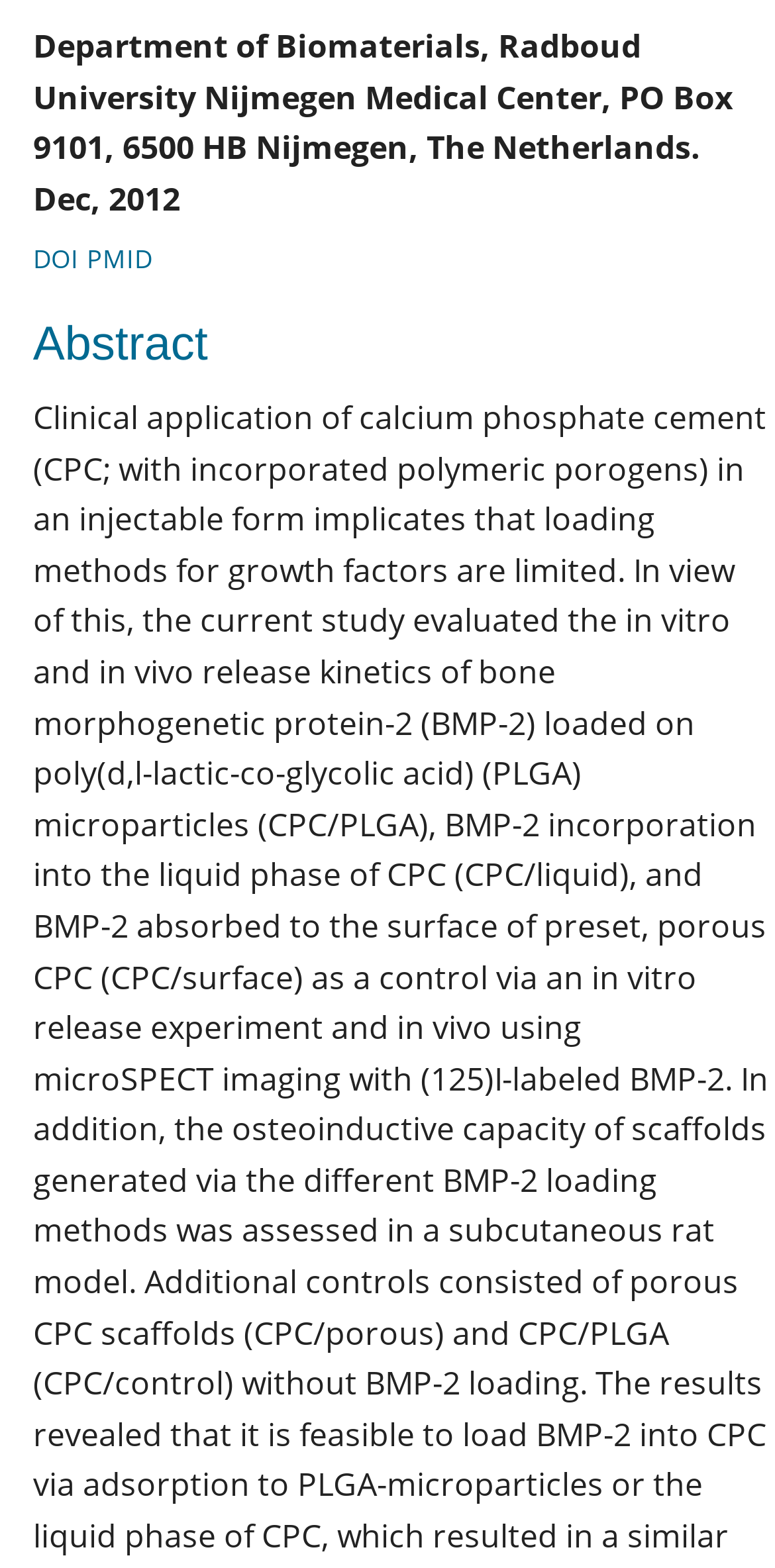Identify the bounding box for the UI element described as: "PMID". The coordinates should be four float numbers between 0 and 1, i.e., [left, top, right, bottom].

[0.112, 0.154, 0.196, 0.177]